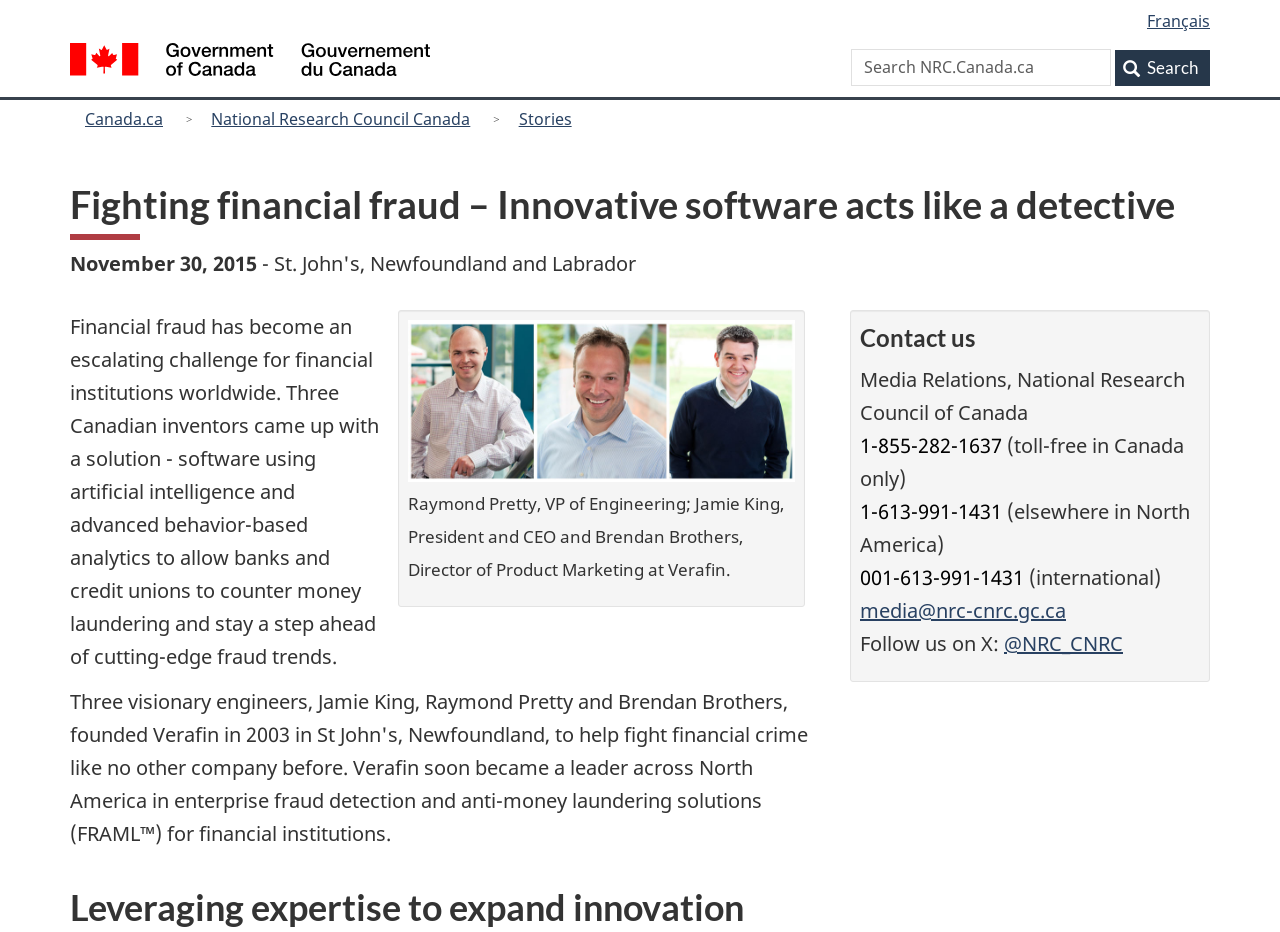Answer the question with a brief word or phrase:
What is the name of the organization?

National Research Council Canada